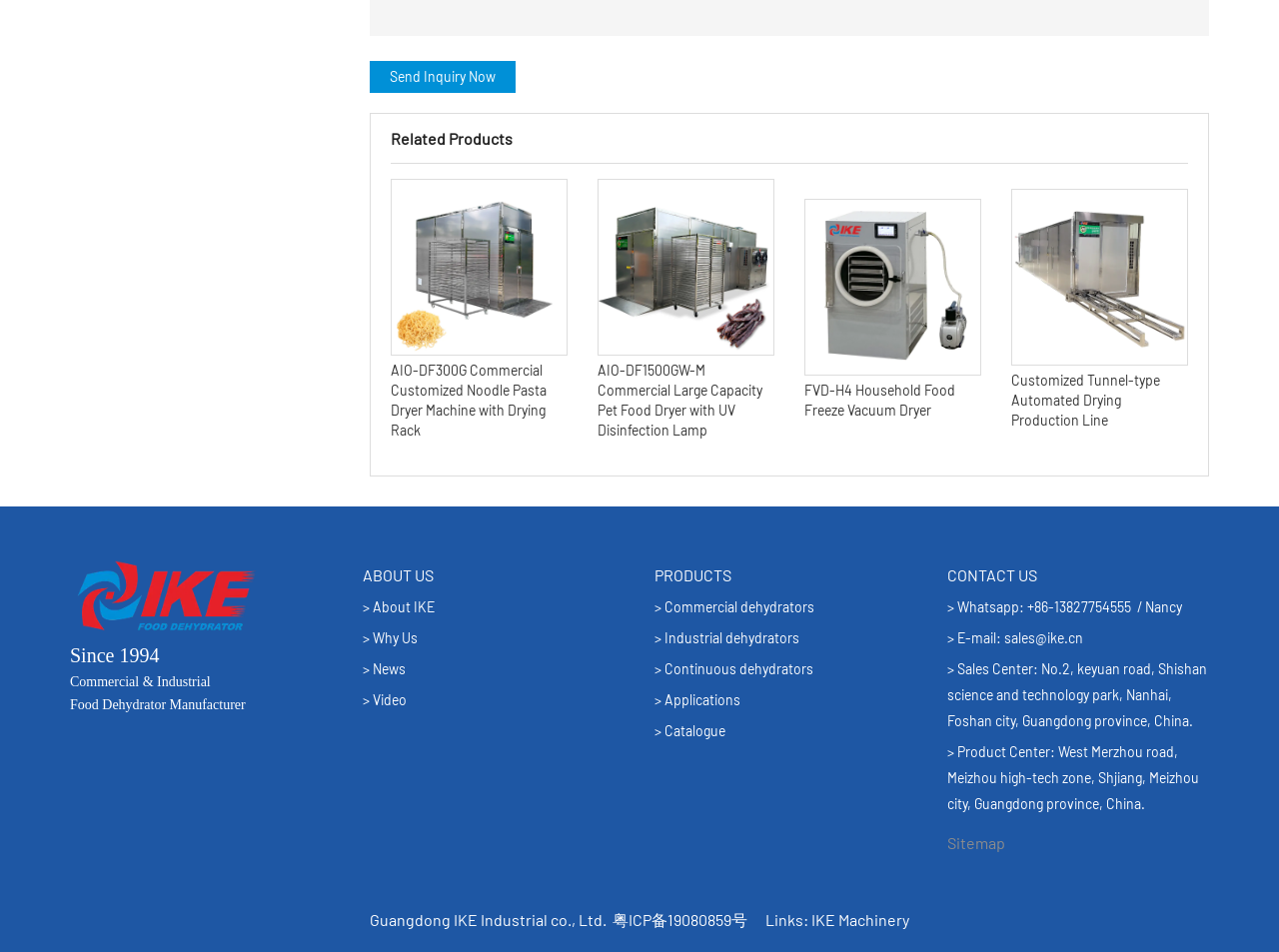Given the element description aria-label="twitter icon", identify the bounding box coordinates for the UI element on the webpage screenshot. The format should be (top-left x, top-left y, bottom-right x, bottom-right y), with values between 0 and 1.

None